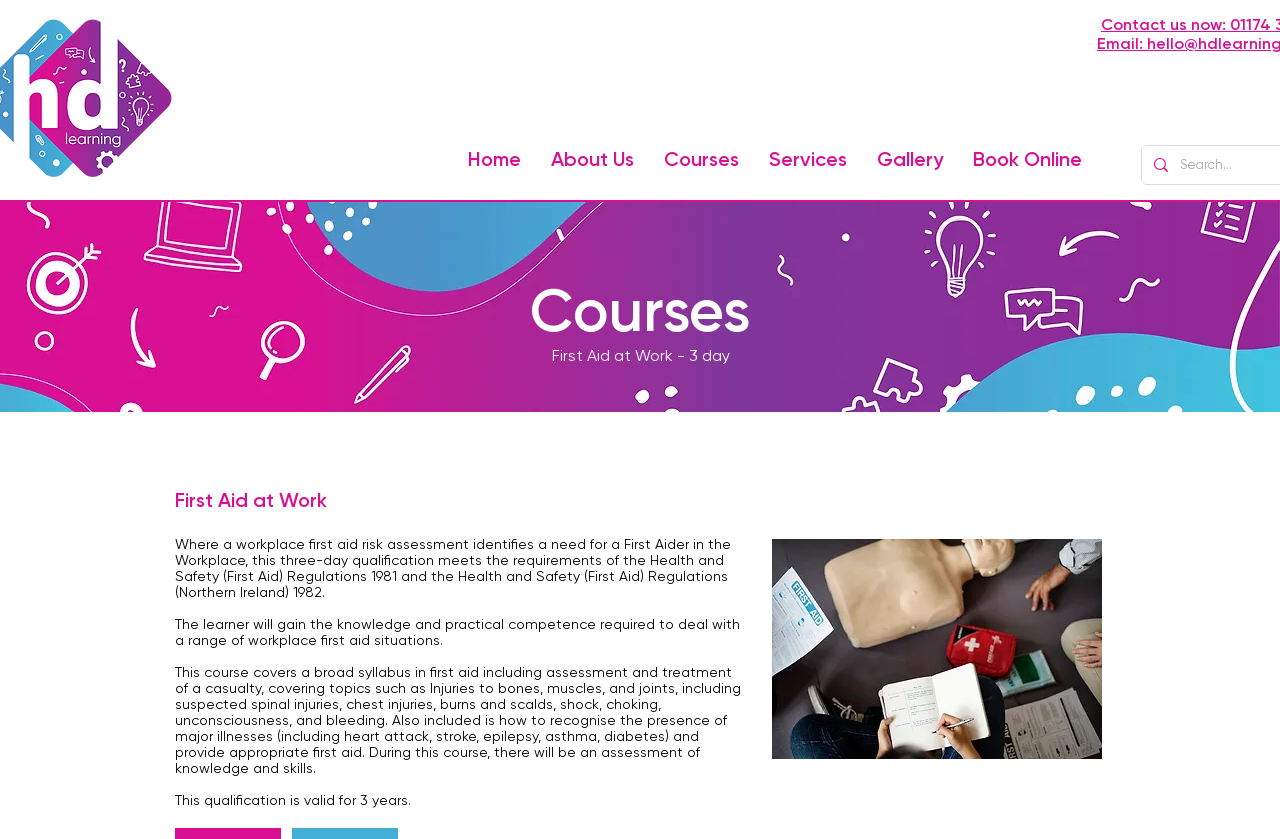Using the image as a reference, answer the following question in as much detail as possible:
What is the duration of the First Aid at Work qualification?

According to the static text 'This qualification is valid for 3 years.', the duration of the First Aid at Work qualification is 3 years.